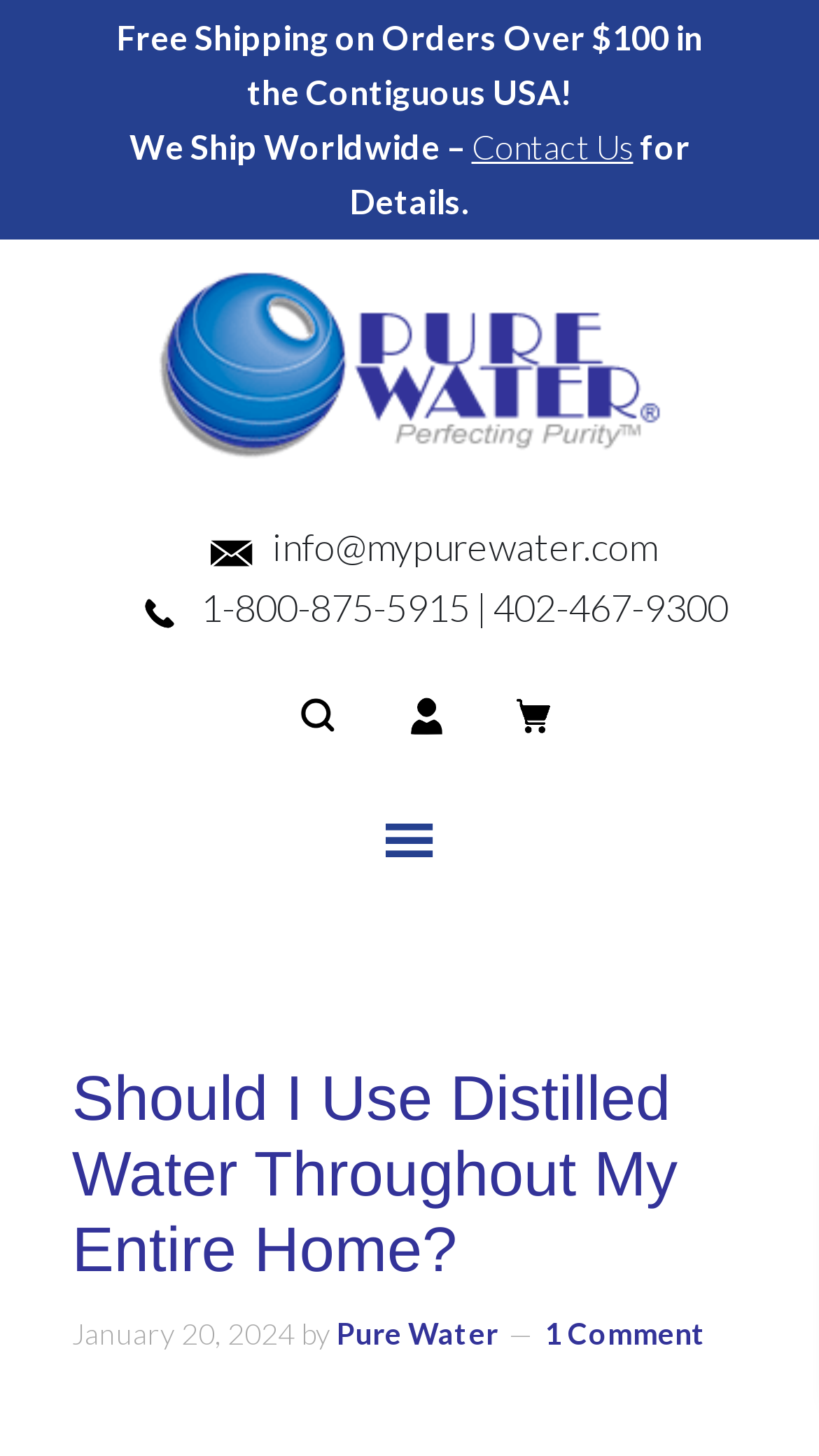Using the provided element description: "My Pure Water", determine the bounding box coordinates of the corresponding UI element in the screenshot.

[0.025, 0.179, 0.975, 0.323]